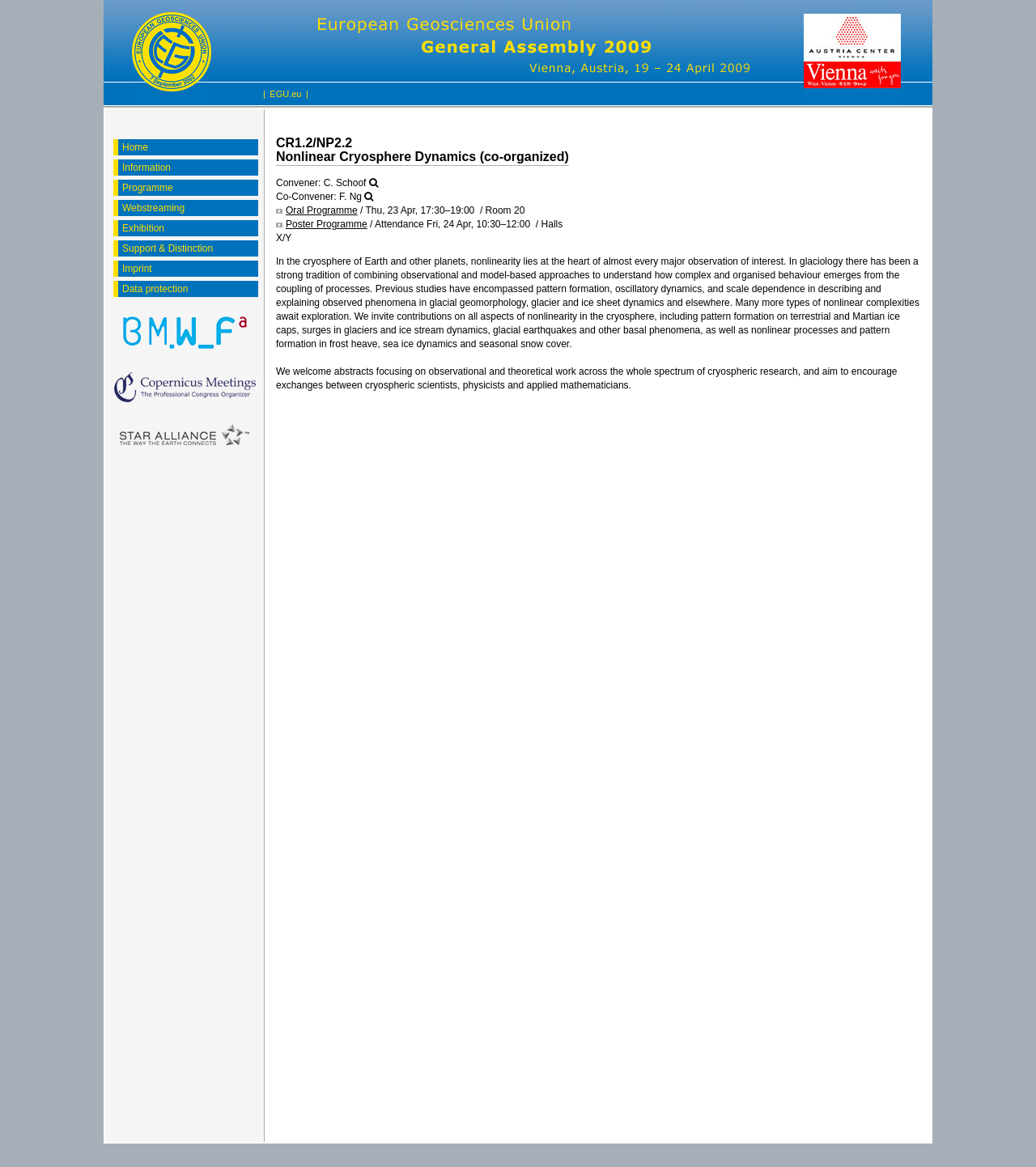Give a detailed explanation of the elements present on the webpage.

The webpage is about the CO Meeting Organizer EGU2009, with a focus on a specific meeting or event. At the top, there are three links: one is an empty link, another is "EGU.eu", and a third is a separator link with a "|" symbol. Below these links, there is a table that occupies most of the page.

The table has a row with a grid cell containing a list of links to different sections, including "Home", "Information", "Programme", "Webstreaming", "Exhibition", "Support & Distinction", "Imprint", and "Data protection". These links are aligned vertically and take up about a quarter of the page's width.

To the right of these links, there is a large grid cell that contains the main content of the page. This content is about a meeting or event called "CR1.2/NP2.2 Nonlinear Cryosphere Dynamics (co-organized)" and includes details such as the conveners, oral programme, poster programme, and attendance information. The content is organized into a table with three rows, each containing a layout table cell.

The first row contains the title of the meeting, "CR1.2/NP2.2 Nonlinear Cryosphere Dynamics (co-organized)". The second row contains the conveners' information, including their names and a symbol. The third row contains the programme details, including the oral programme, poster programme, and attendance information, along with the dates, times, and locations.

Below the programme details, there are two paragraphs of text that provide a description of the meeting's topic, which is about nonlinearity in the cryosphere. The text explains the importance of nonlinearity in understanding complex phenomena in glaciology and invites contributions on various aspects of nonlinearity in the cryosphere.